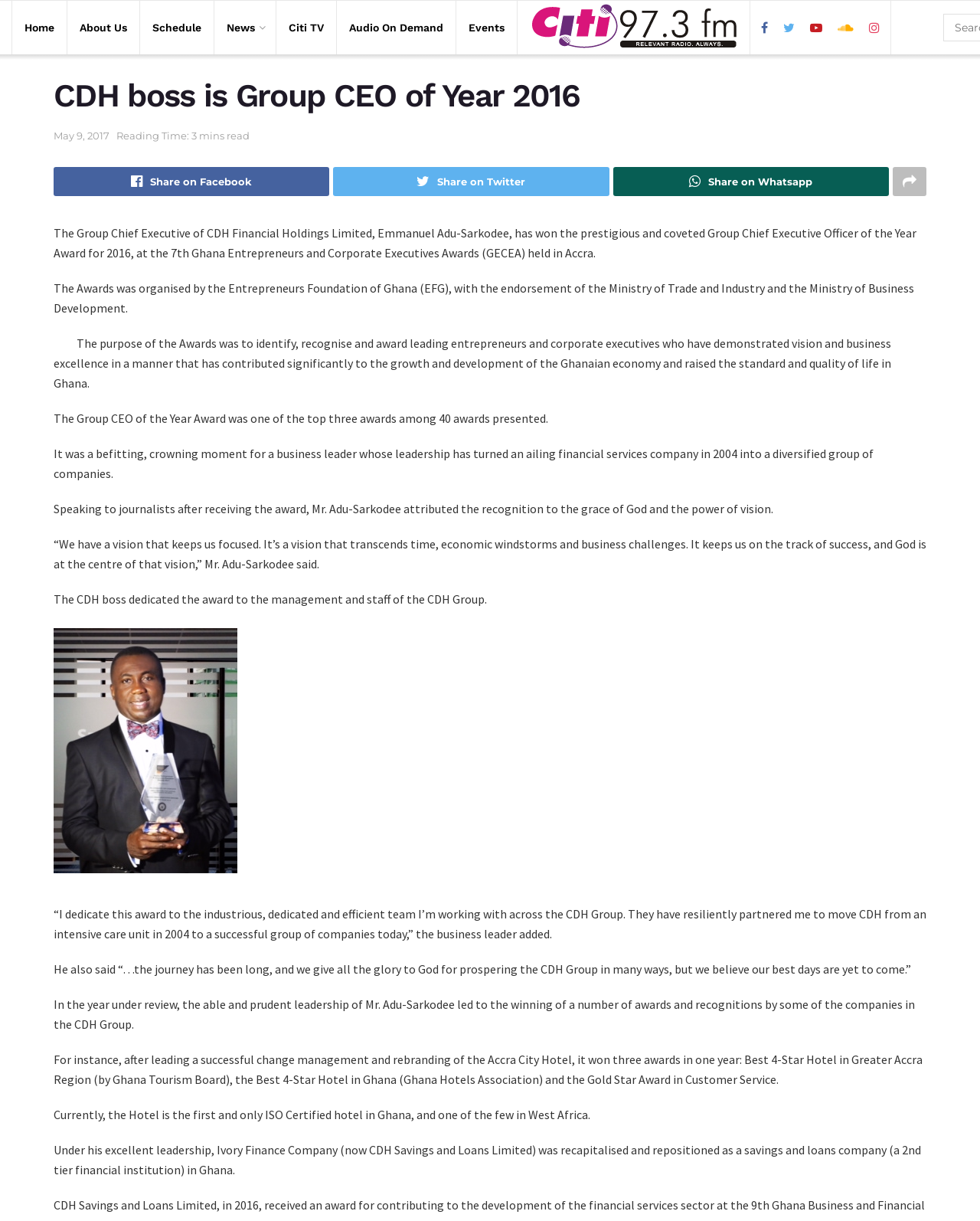Please find and provide the title of the webpage.

CDH boss is Group CEO of Year 2016